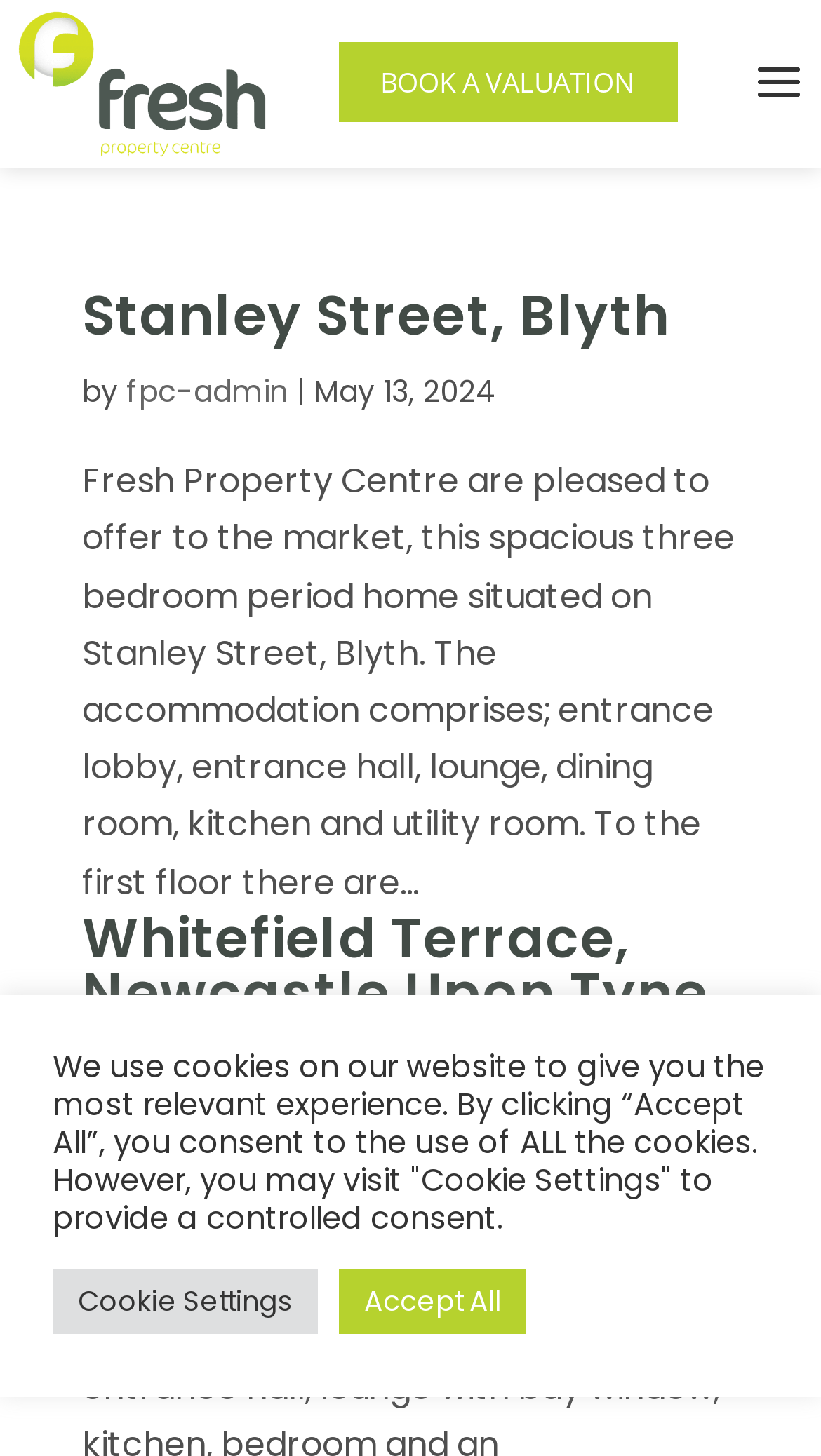How many properties are listed on this page?
Please respond to the question with a detailed and informative answer.

I counted the number of property listings on the page, which are 'Stanley Street, Blyth' and 'Whitefield Terrace, Newcastle Upon Tyne'.